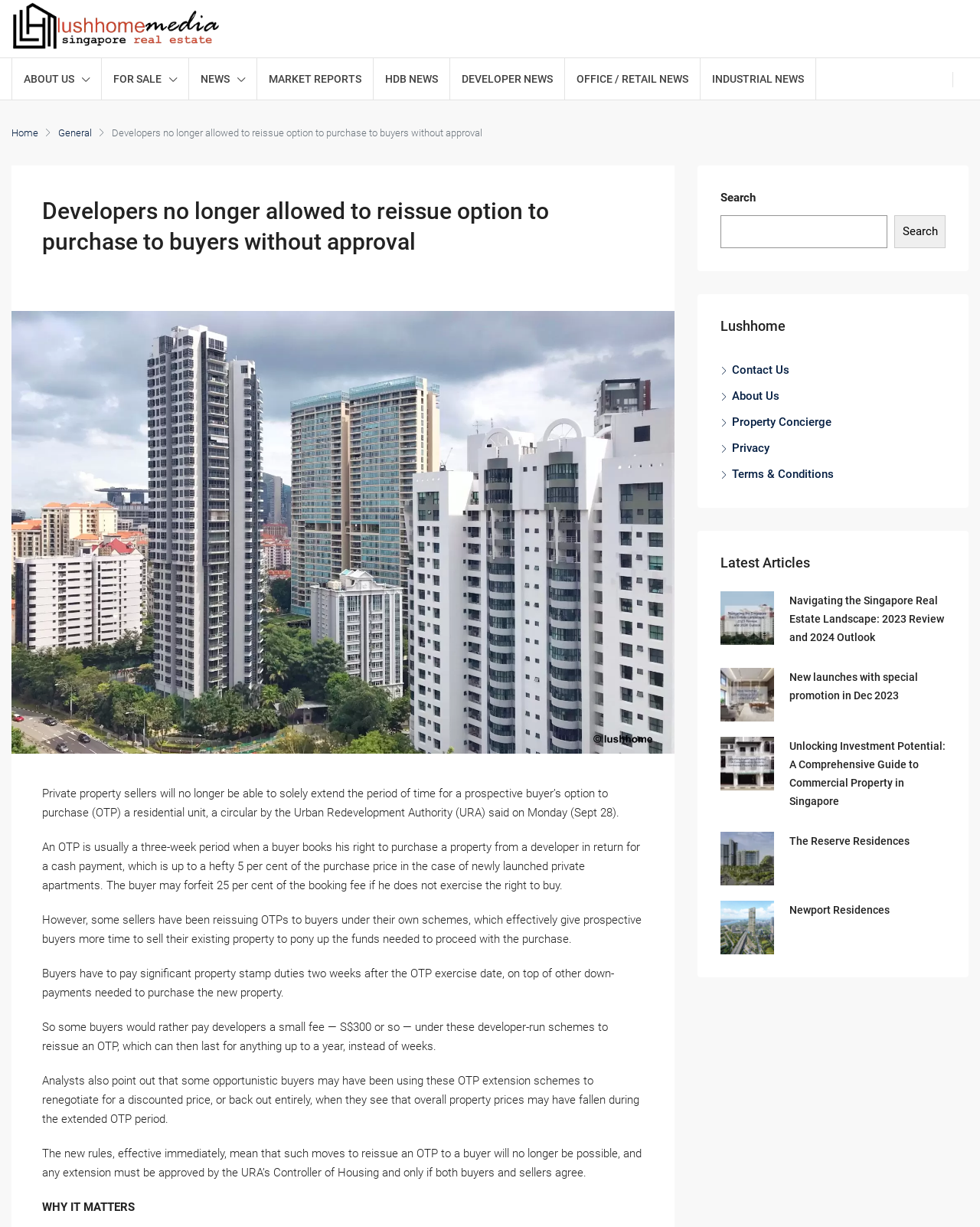Identify the bounding box coordinates of the area you need to click to perform the following instruction: "Click the 'NEWS' link".

[0.193, 0.047, 0.262, 0.082]